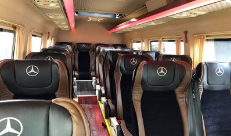Provide a comprehensive description of the image.

The image showcases the elegant interior of a luxury coach, specifically designed for comfort during travel. Plush, ergonomically designed seats are prominently displayed, featuring rich brown leather with the iconic Mercedes-Benz logo embossed on the headrests. The spacious layout suggests a high level of comfort, ideal for long journeys. Soft, ambient lighting enhances the atmosphere within the cabin, while large windows provide ample natural light, making the space feel open and inviting. This type of vehicle is typically associated with upscale transportation services in regions like Pisa and Tuscany, perfect for group travel, tours, or special occasions.